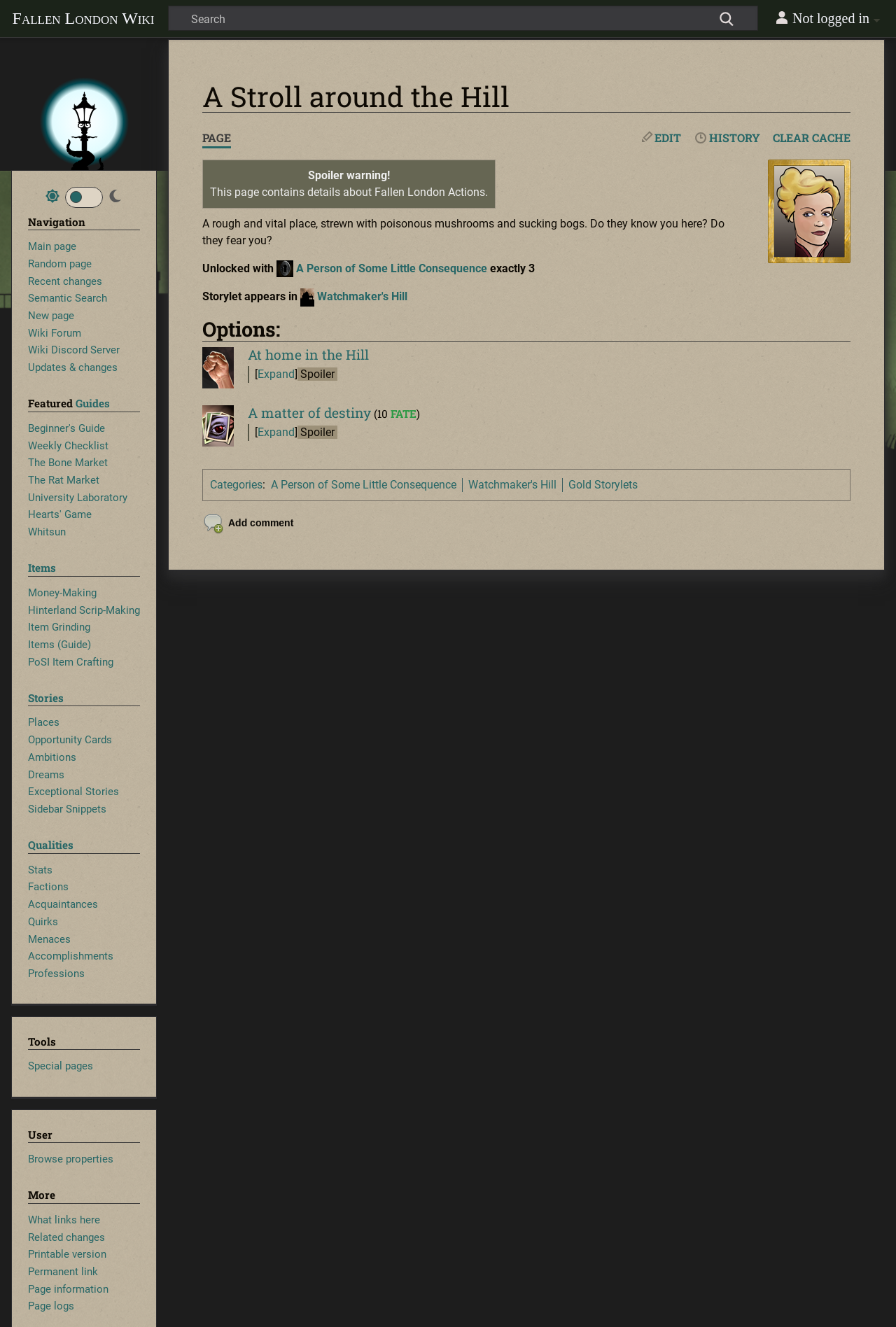Use a single word or phrase to answer the question:
How many options are available in the storylet?

2